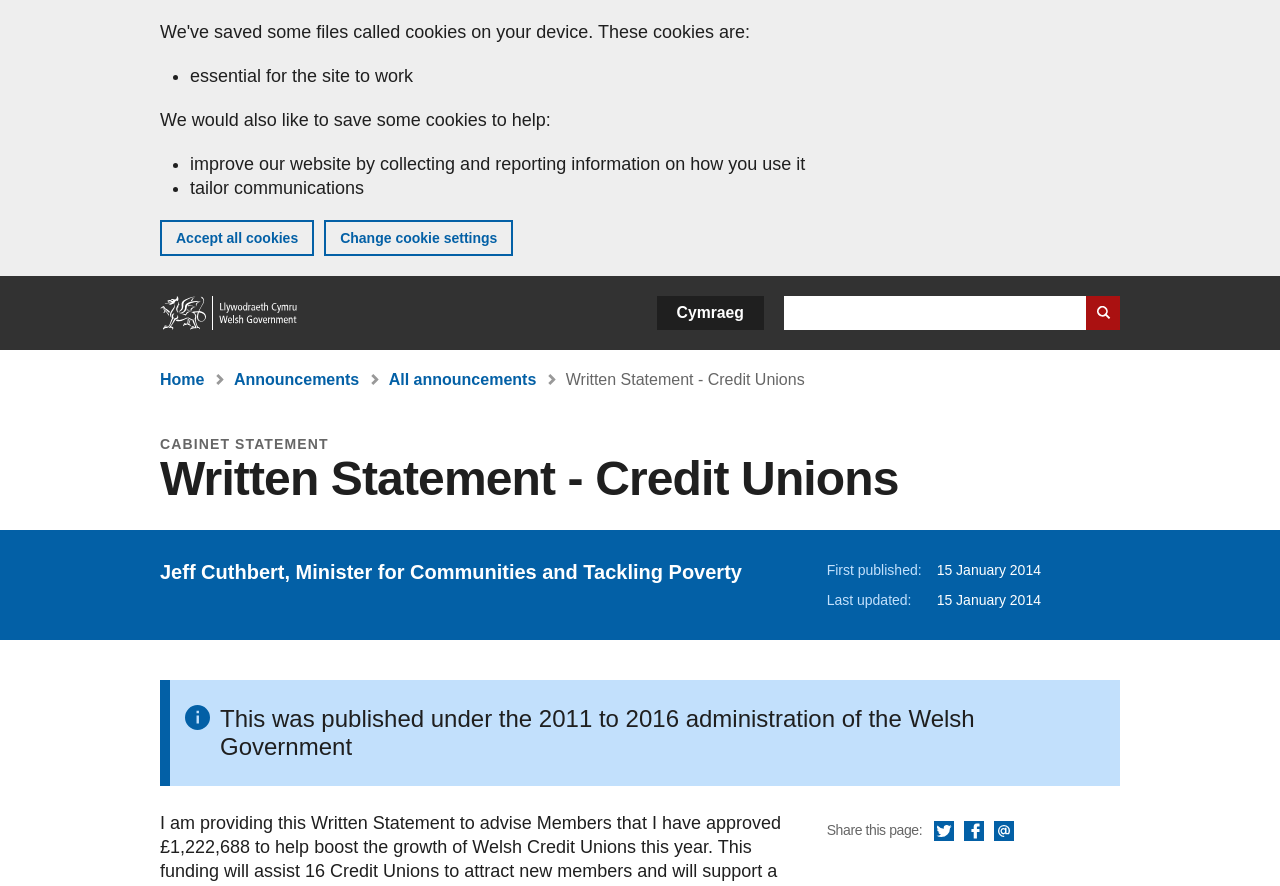Please determine and provide the text content of the webpage's heading.

Written Statement - Credit Unions